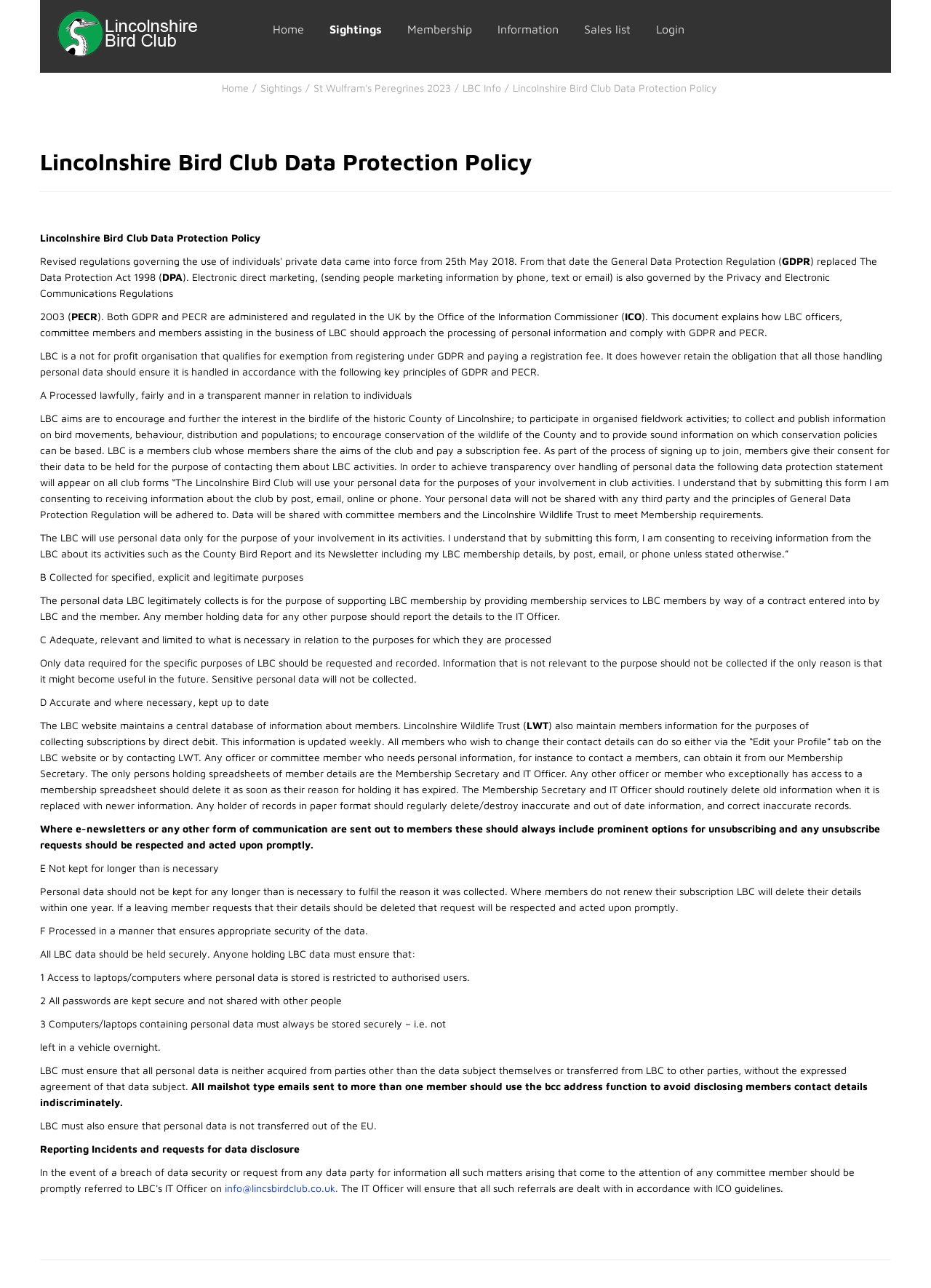Provide a short, one-word or phrase answer to the question below:
What is the purpose of the Data Protection Policy?

To comply with GDPR and PECR